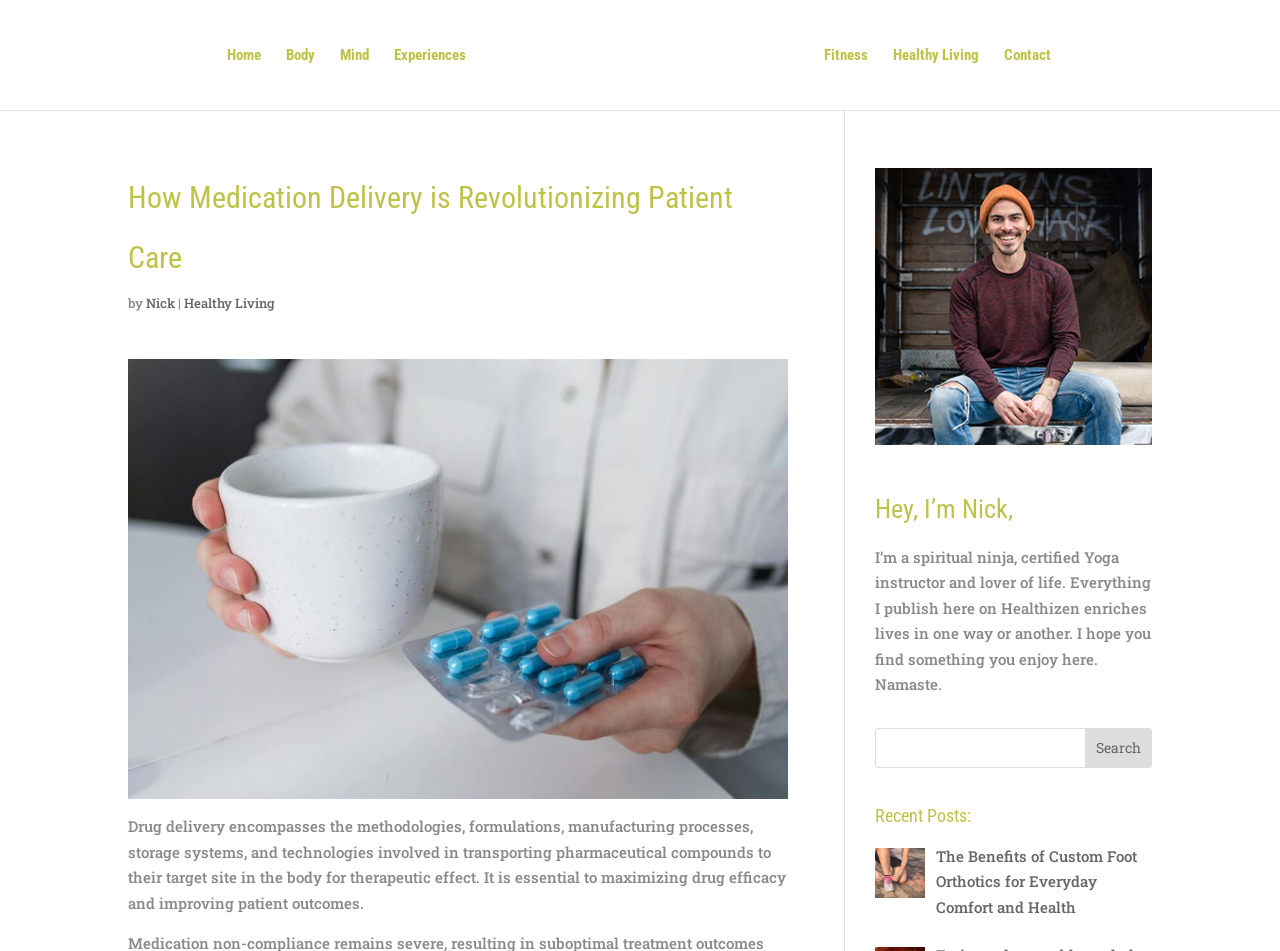Please answer the following question using a single word or phrase: 
What is the title of the recent post?

The Benefits of Custom Foot Orthotics